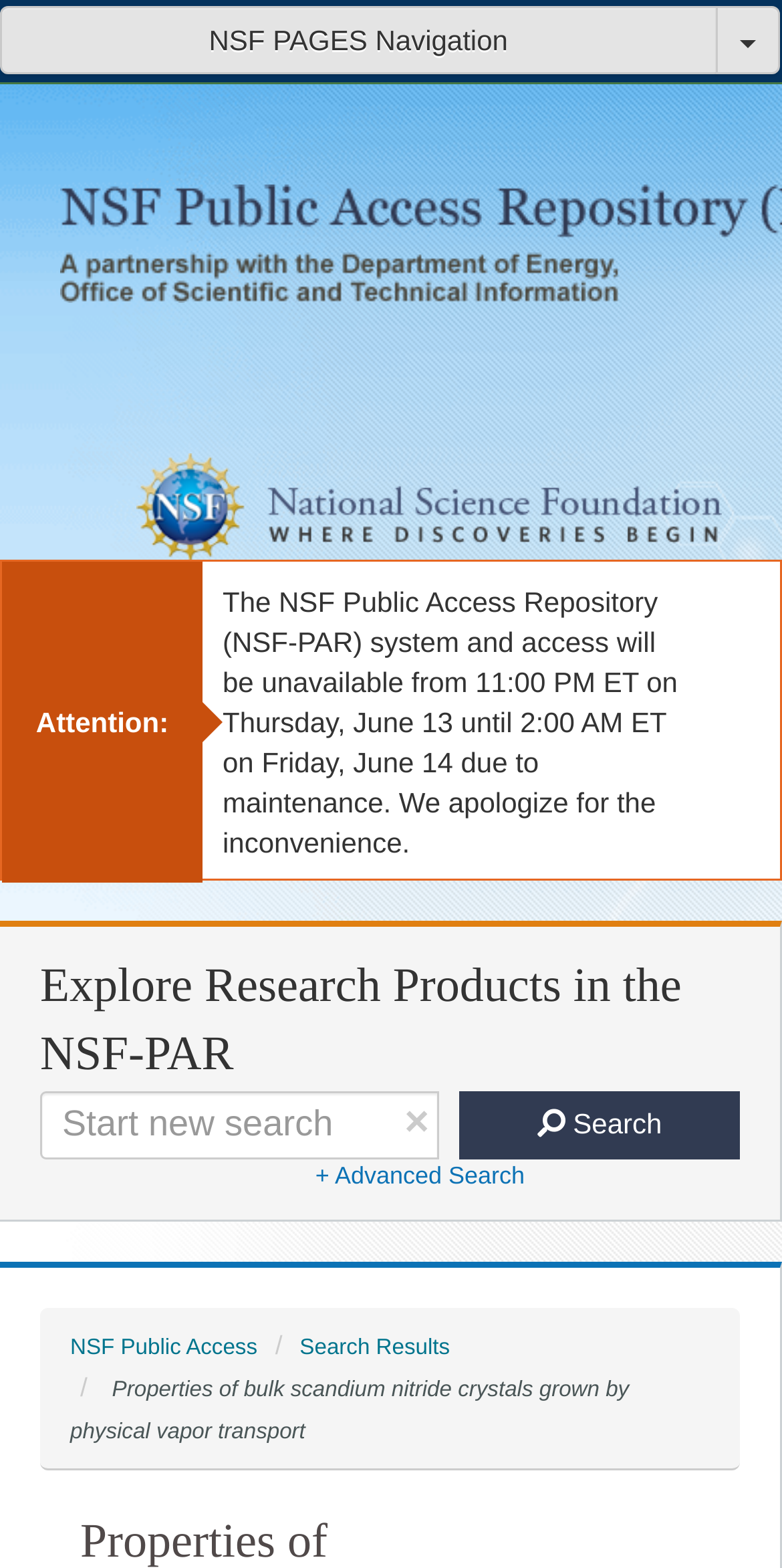What is the journal article about?
From the image, provide a succinct answer in one word or a short phrase.

Scandium nitride crystals